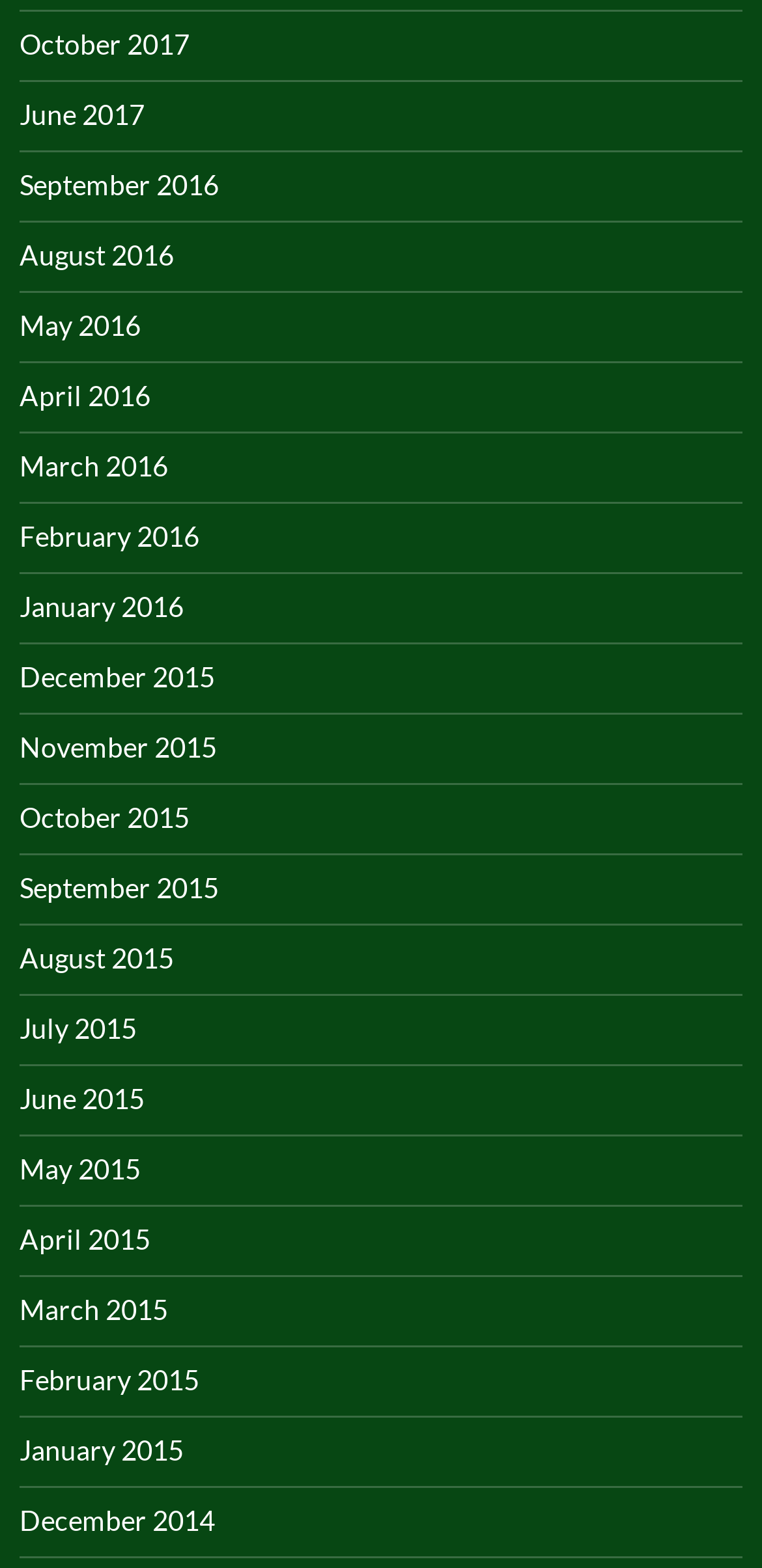Is there a month listed in 2017?
Refer to the image and give a detailed response to the question.

I found two links with '2017' in their text, which indicates that there are months listed in 2017, specifically October and June.